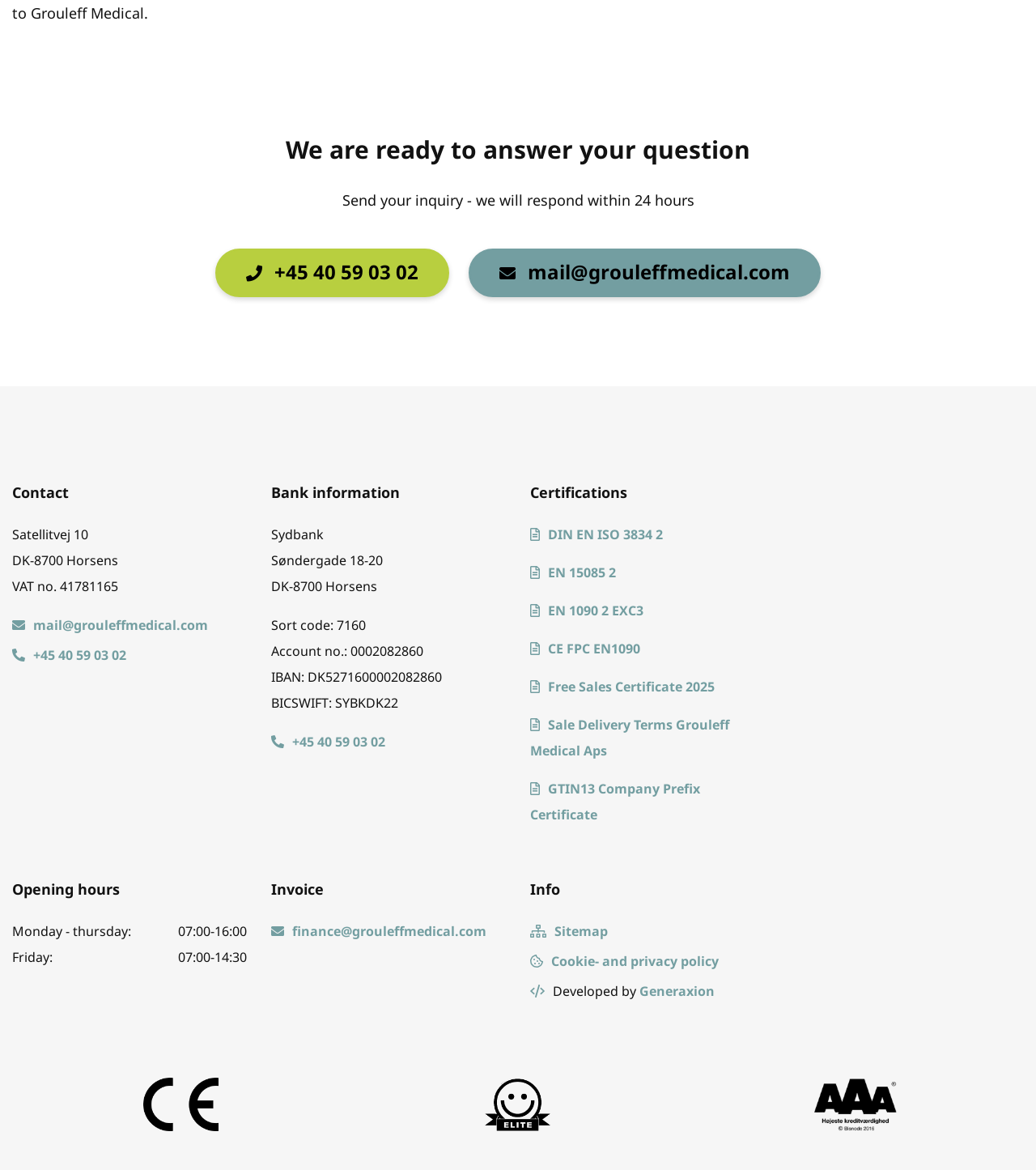Please determine the bounding box of the UI element that matches this description: DIN EN ISO 3834 2. The coordinates should be given as (top-left x, top-left y, bottom-right x, bottom-right y), with all values between 0 and 1.

[0.512, 0.446, 0.64, 0.468]